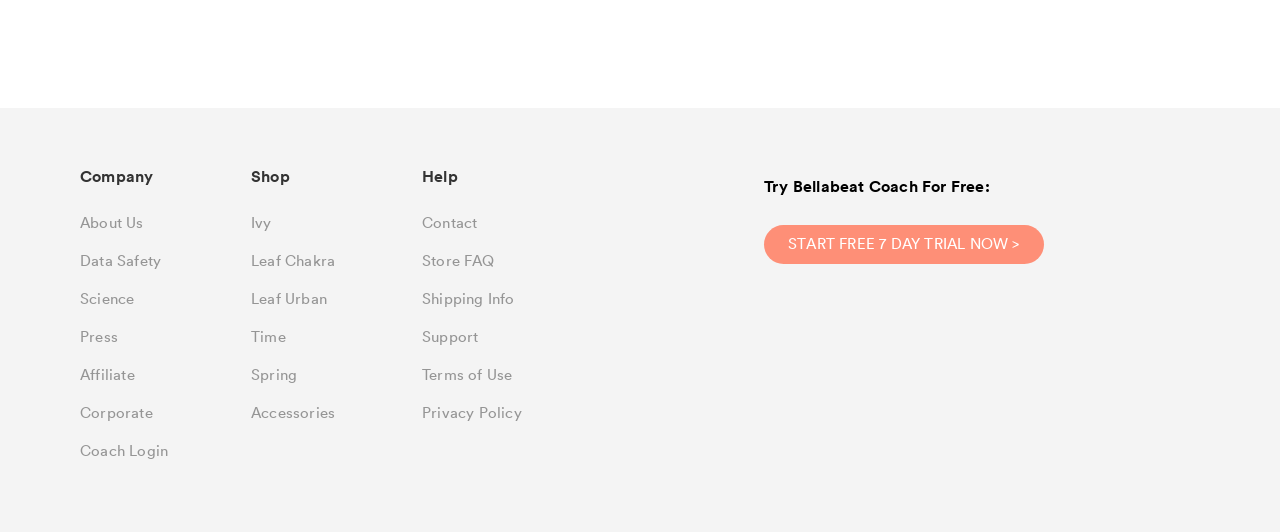How many links are available under Help?
Observe the image and answer the question with a one-word or short phrase response.

5